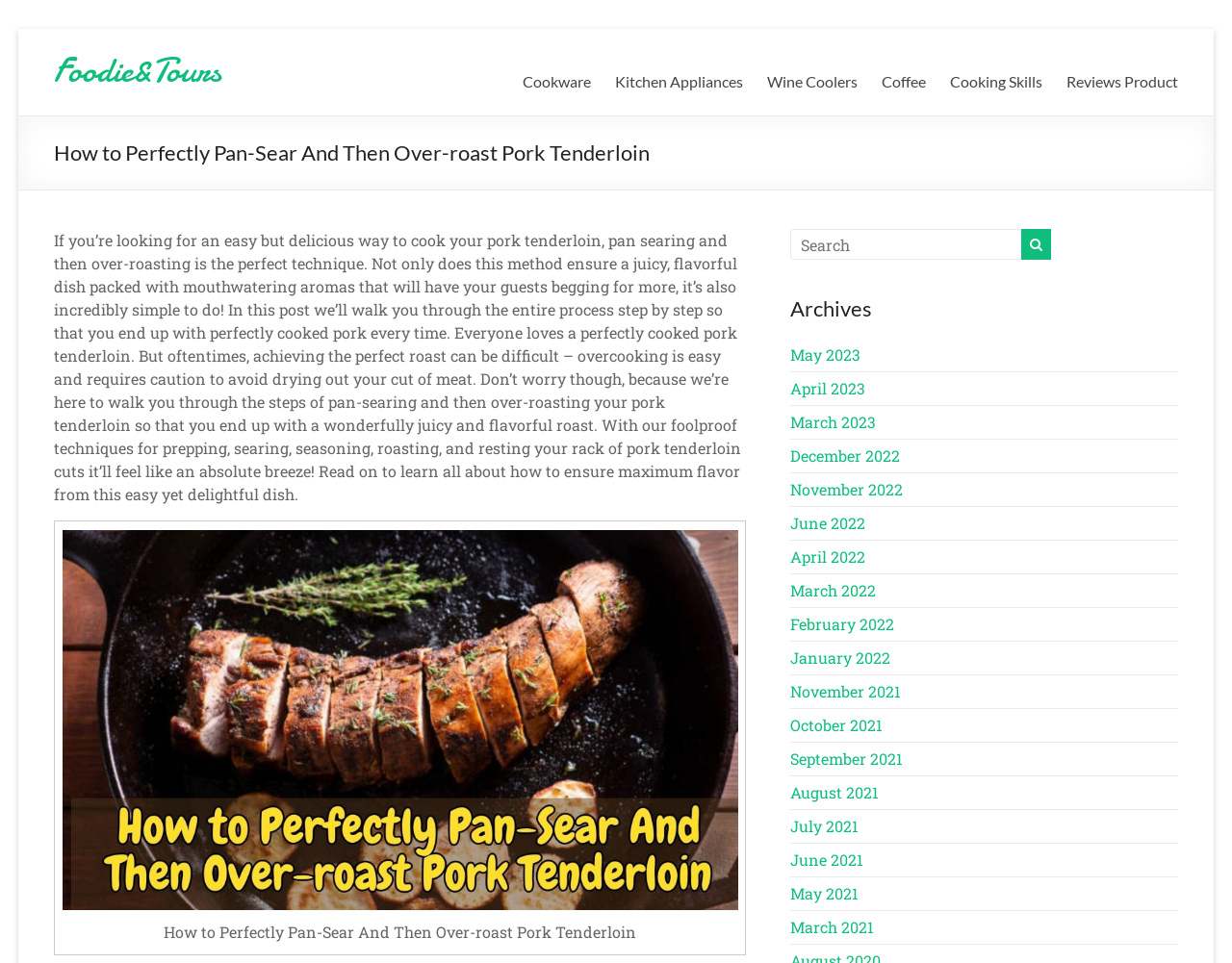Your task is to extract the text of the main heading from the webpage.

How to Perfectly Pan-Sear And Then Over-roast Pork Tenderloin